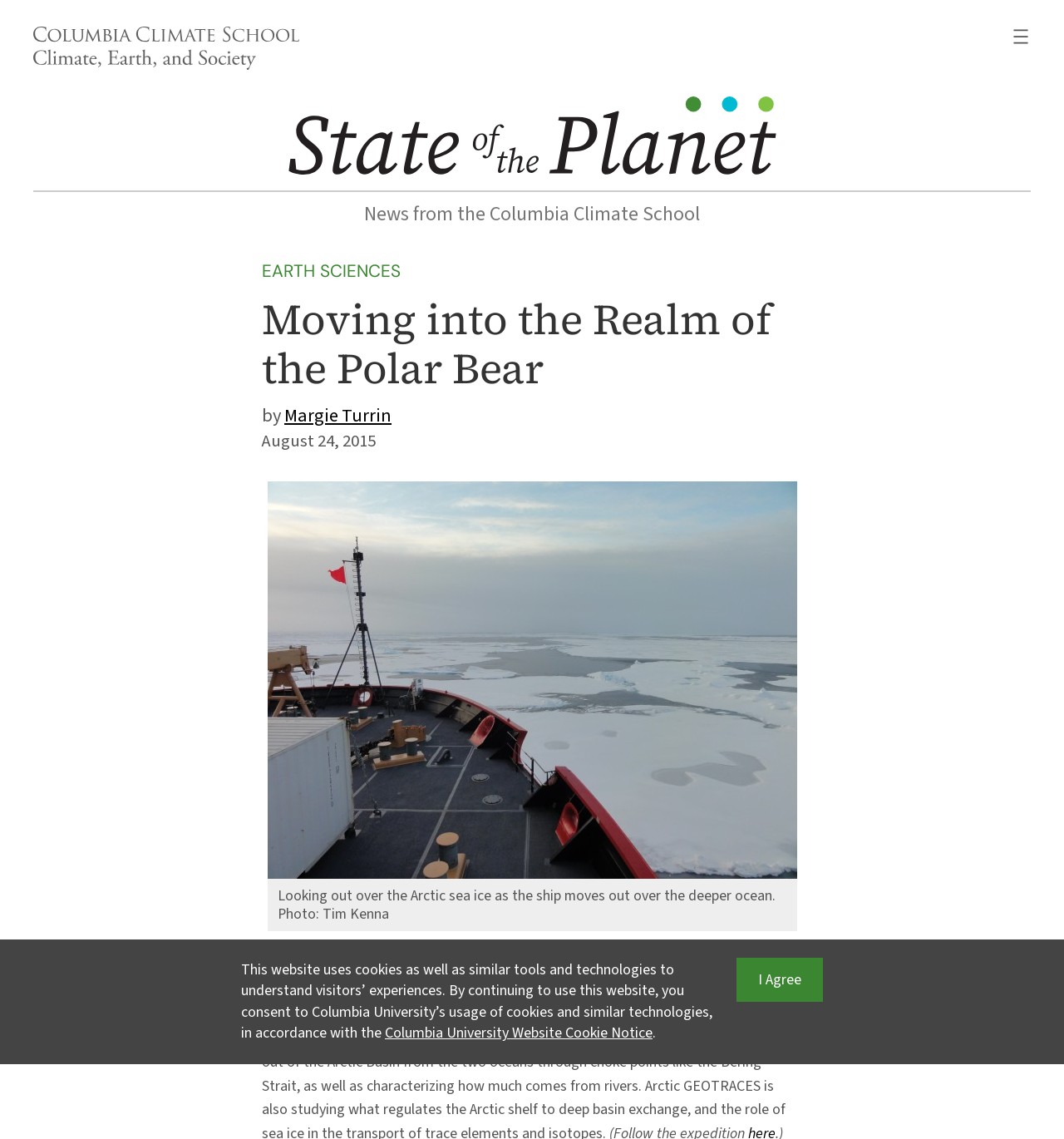Based on the element description "State of the Planet.sotp-svg{fill:#231f20}", predict the bounding box coordinates of the UI element.

[0.271, 0.085, 0.729, 0.161]